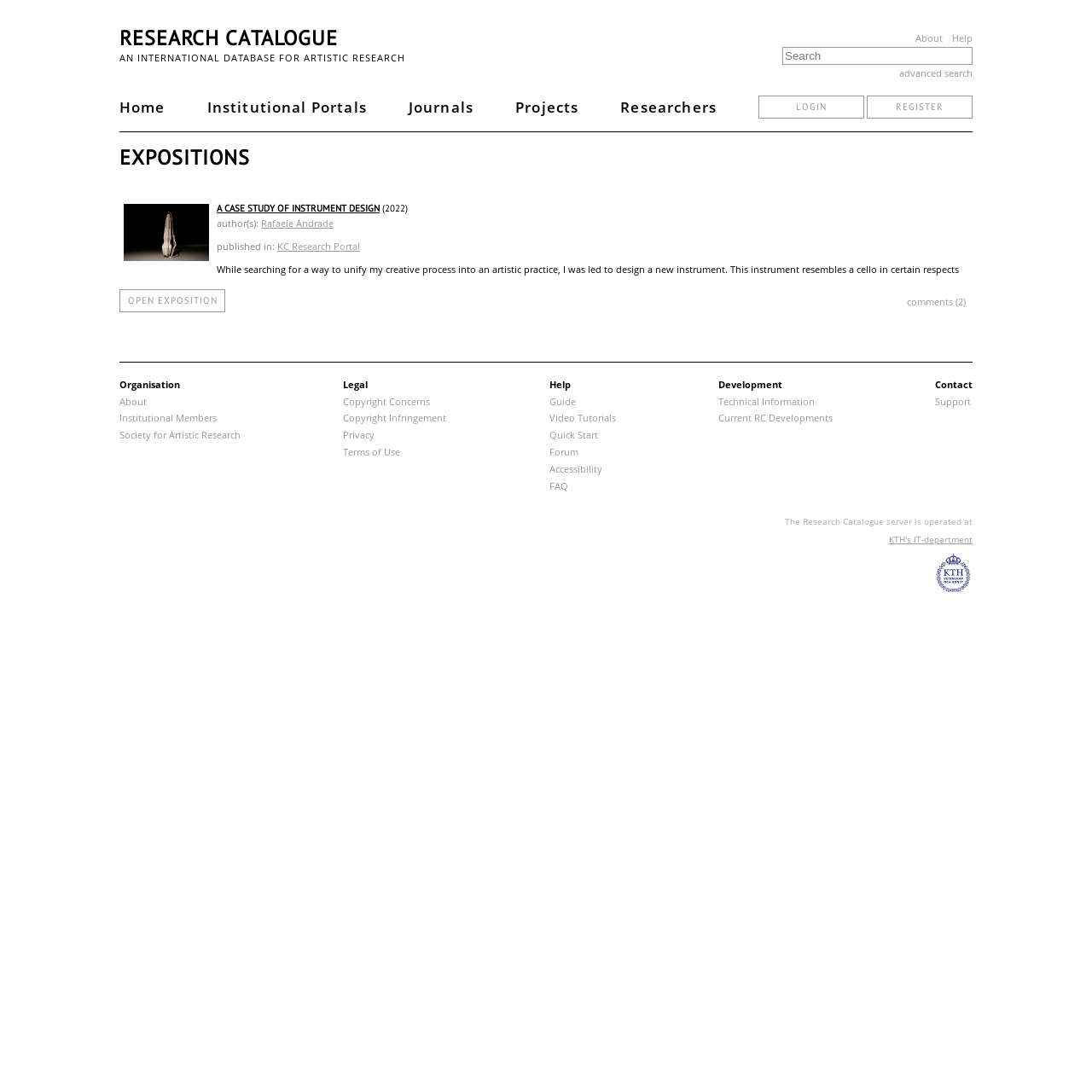Respond with a single word or phrase for the following question: 
Who is the author of the case study?

Rafaele Andrade